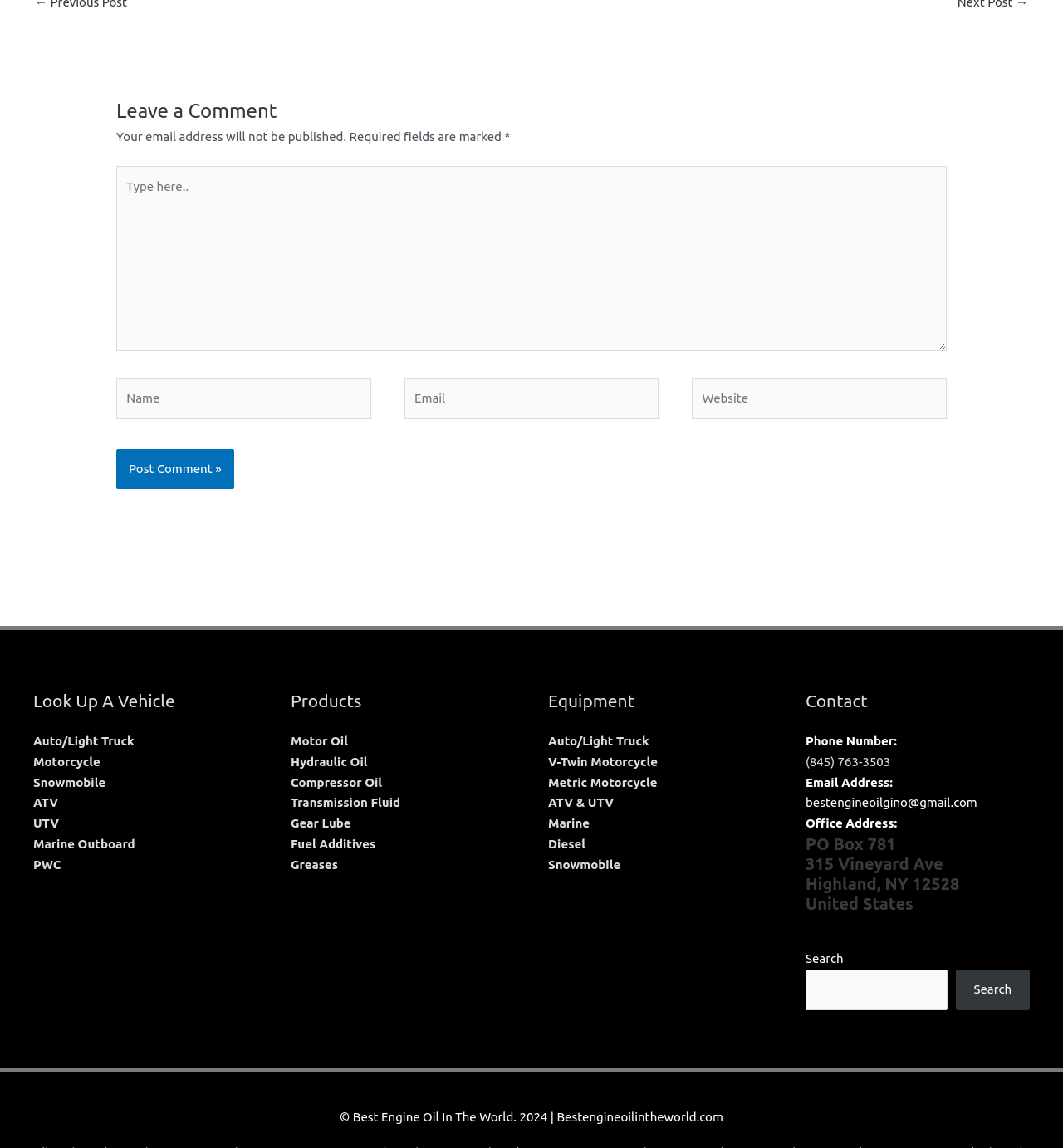What is the copyright year listed on the website?
Please provide a comprehensive answer based on the contents of the image.

The copyright year is listed at the bottom of the website, along with the website's name and URL. This indicates that the website's content is copyrighted as of 2024.